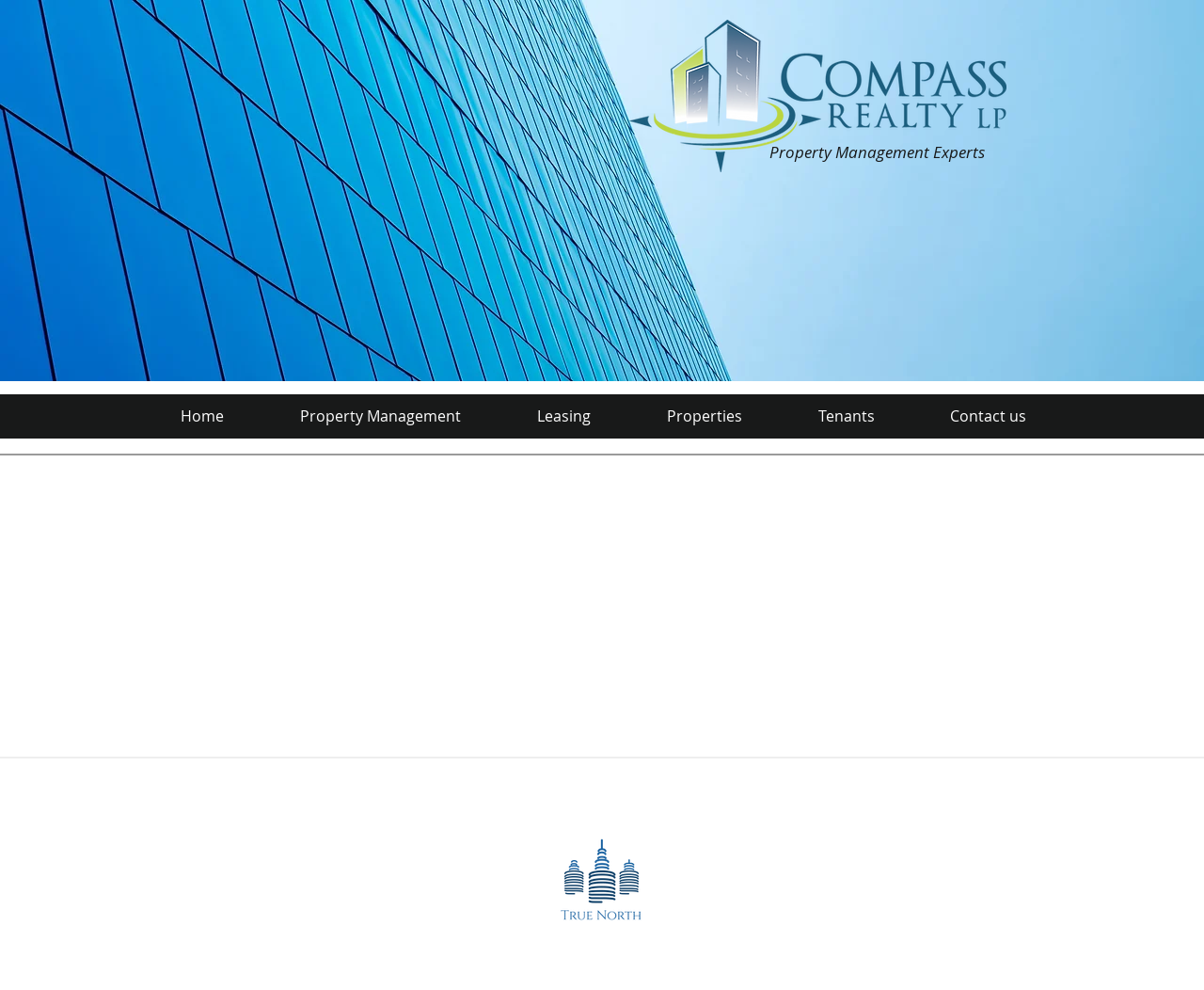What is the purpose of the 'Properties' link?
Kindly answer the question with as much detail as you can.

Based on the context of the navigation element, I infer that the 'Properties' link is intended to allow users to view or access information about properties, which is likely related to the property management theme of the webpage.